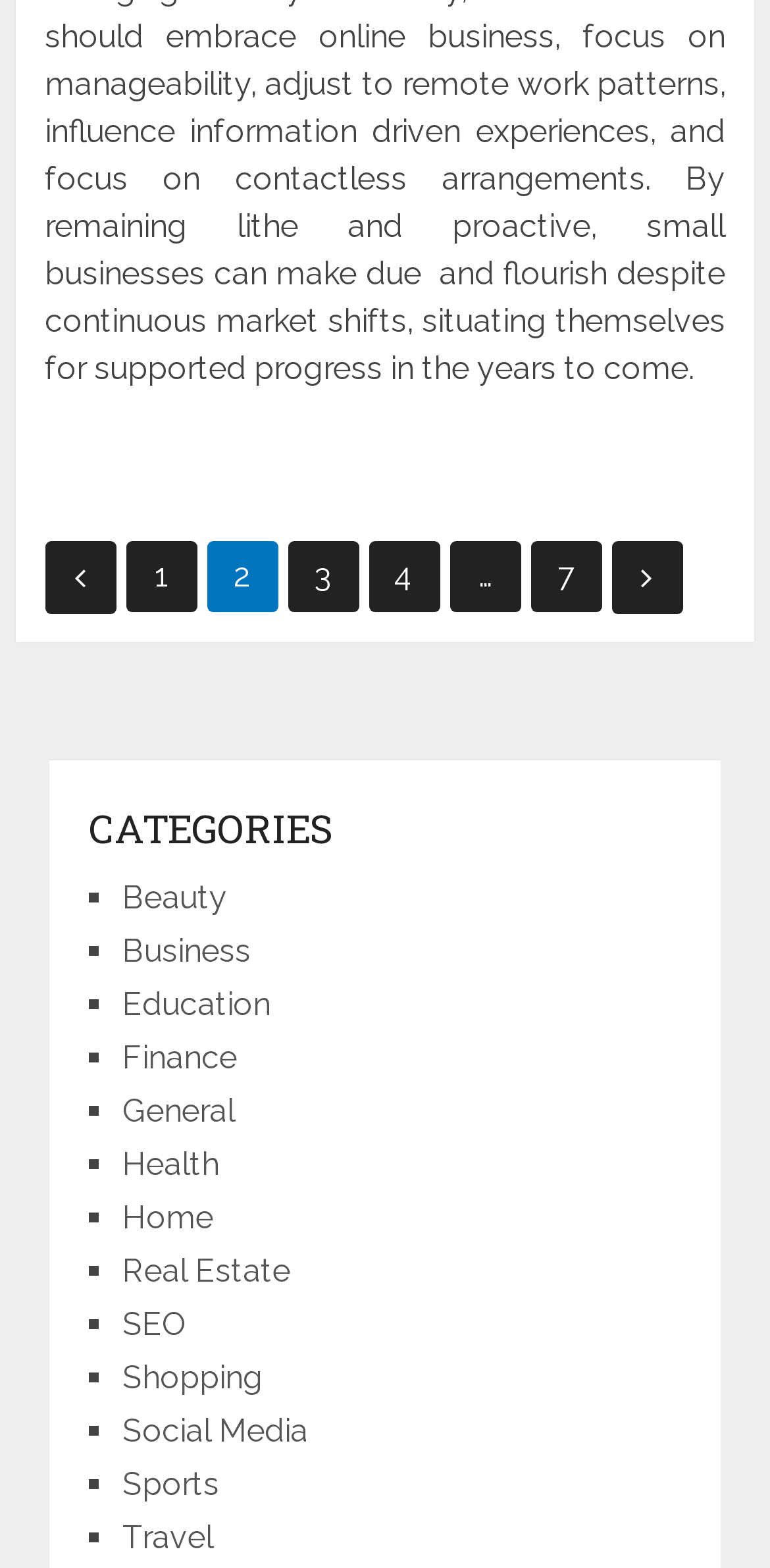What is the first category listed?
Provide a detailed and well-explained answer to the question.

The first category listed is 'Beauty' because it is the first link element under the 'CATEGORIES' heading, which is located at the top of the webpage.